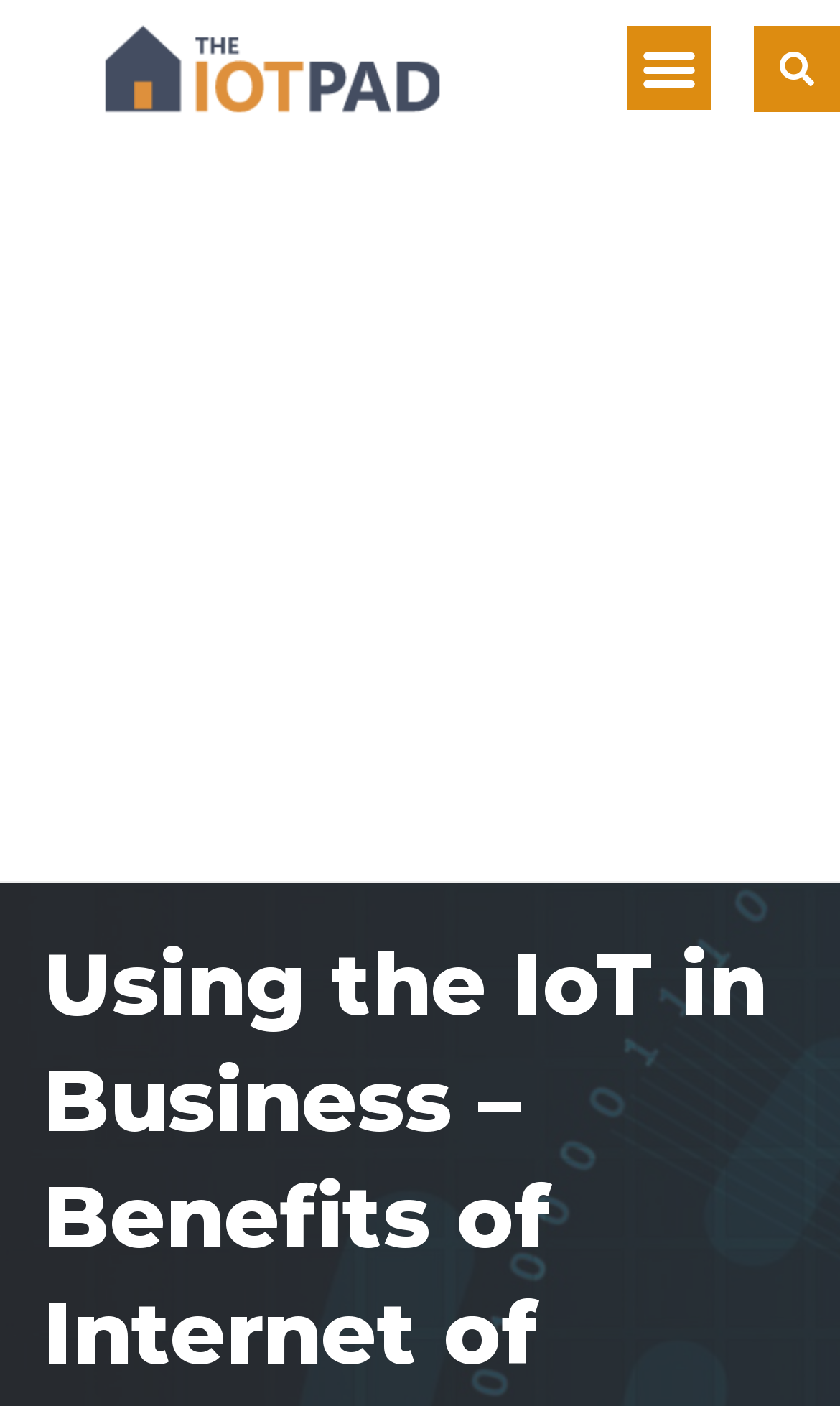Can you find and provide the title of the webpage?

Using the IoT in Business – Benefits of Internet of Things for Businesses